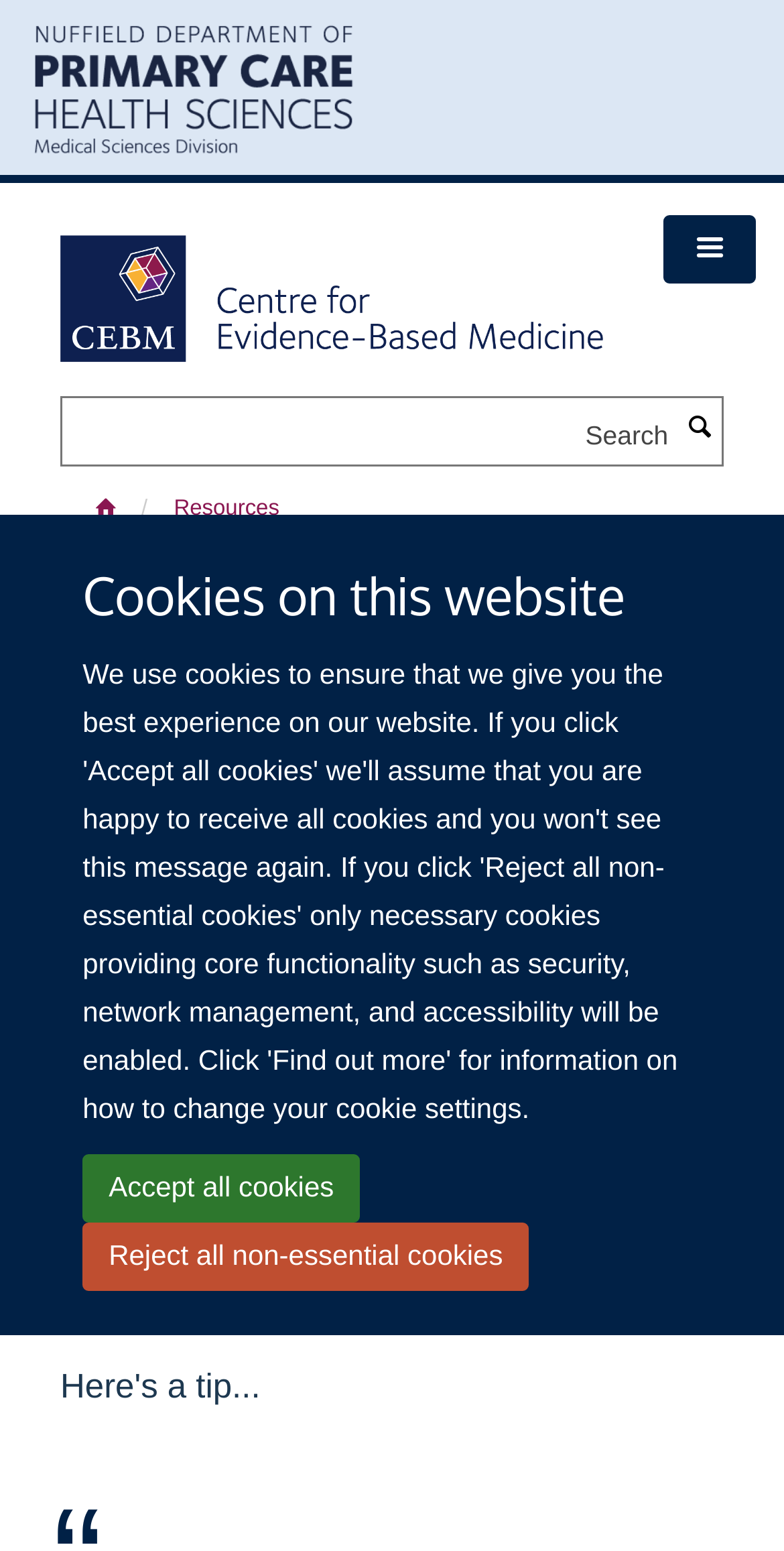Give a succinct answer to this question in a single word or phrase: 
What is the topic of the webpage?

Data extraction tips for meta-analysis